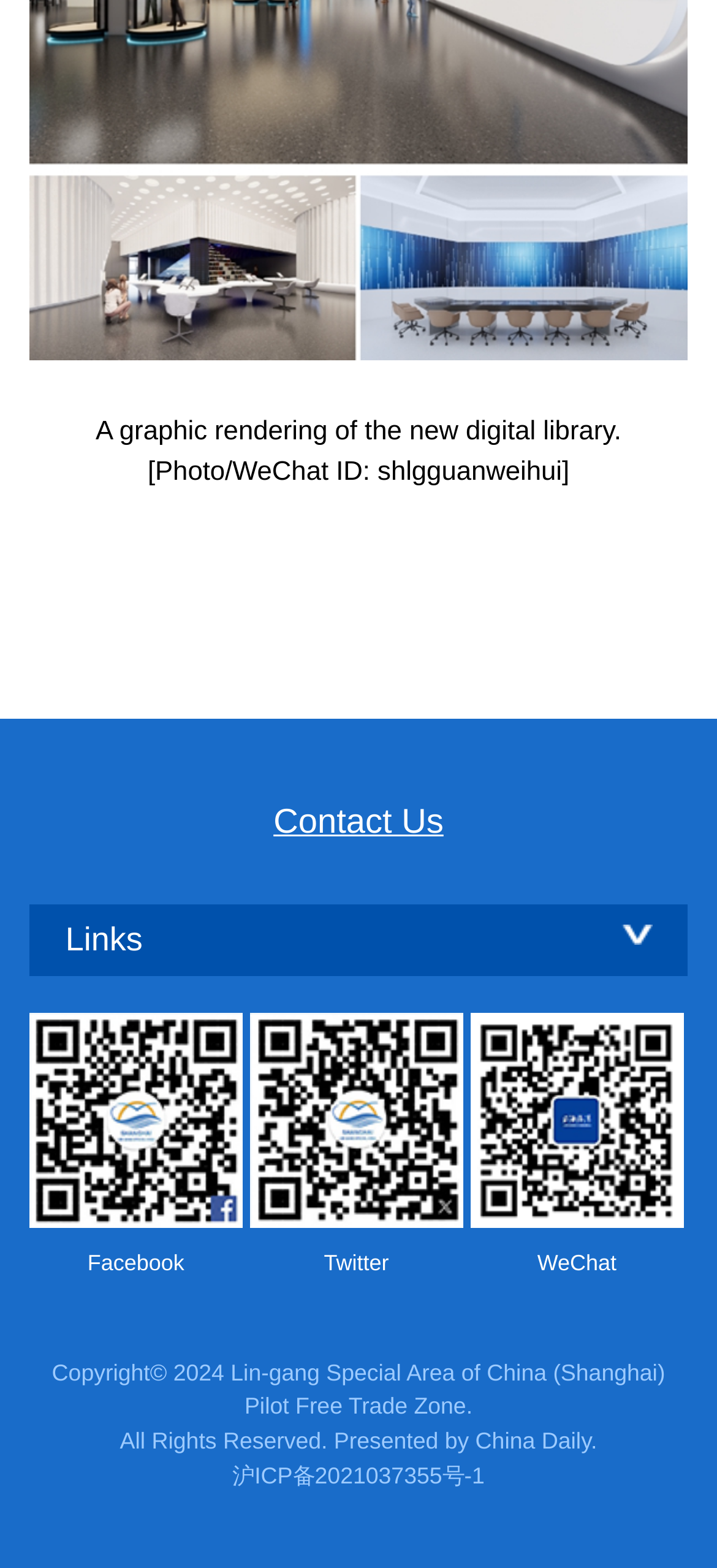What is the name of the presented organization?
Observe the image and answer the question with a one-word or short phrase response.

China Daily